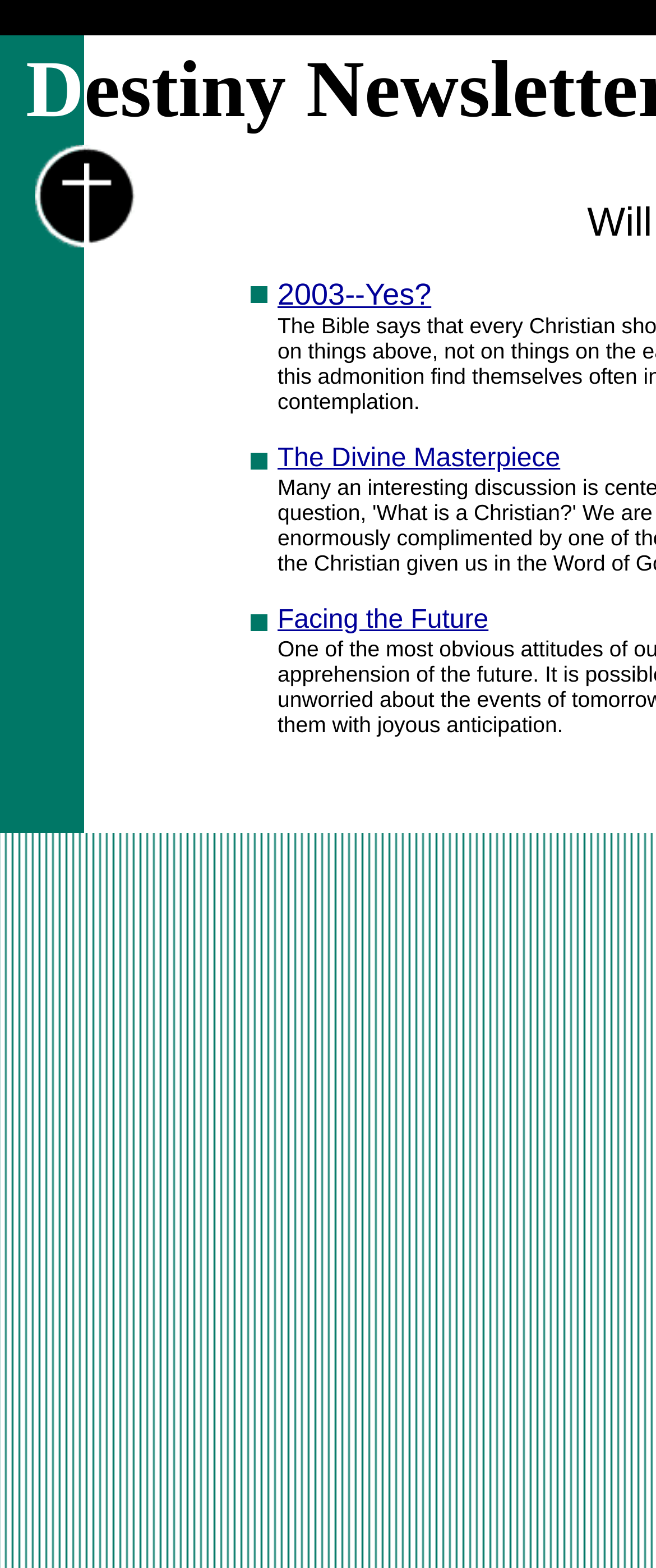Given the description: "alt="Christian Destiny"", determine the bounding box coordinates of the UI element. The coordinates should be formatted as four float numbers between 0 and 1, [left, top, right, bottom].

[0.128, 0.144, 0.208, 0.162]